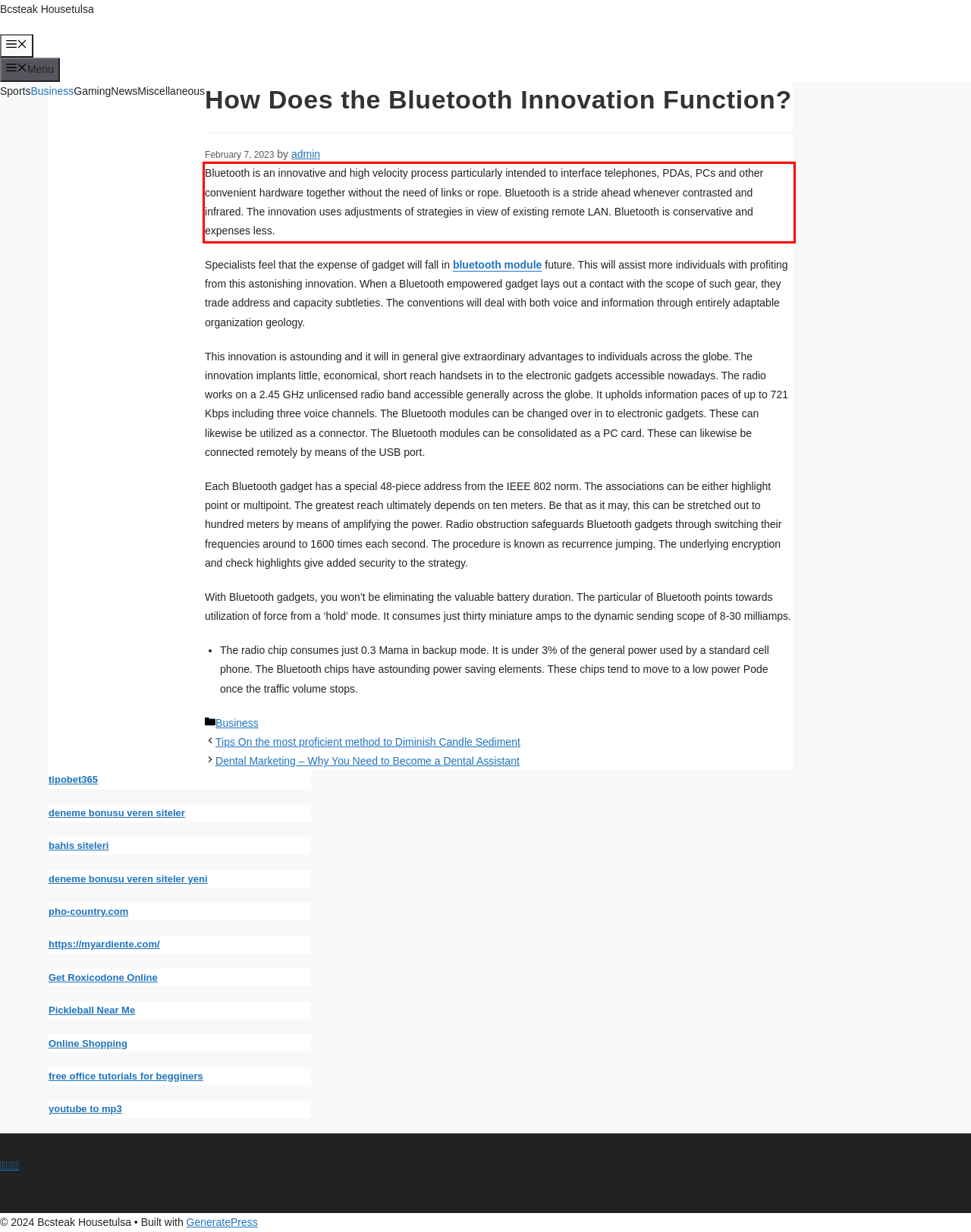You have a screenshot of a webpage with a red bounding box. Identify and extract the text content located inside the red bounding box.

Bluetooth is an innovative and high velocity process particularly intended to interface telephones, PDAs, PCs and other convenient hardware together without the need of links or rope. Bluetooth is a stride ahead whenever contrasted and infrared. The innovation uses adjustments of strategies in view of existing remote LAN. Bluetooth is conservative and expenses less.